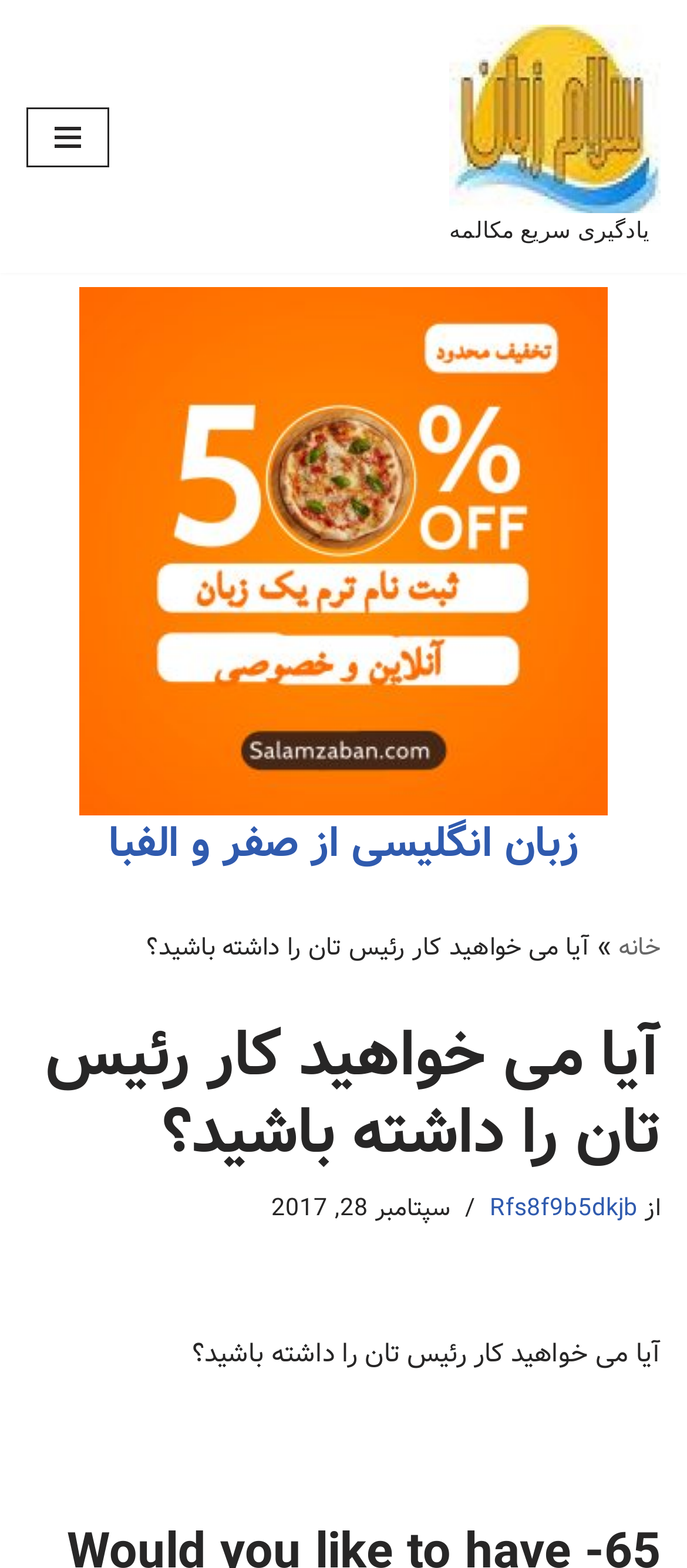What is the text above the 'پرش به محتوا' link?
Refer to the image and provide a concise answer in one word or phrase.

آیا می خواهید کار رئیس تان را داشته باشید؟